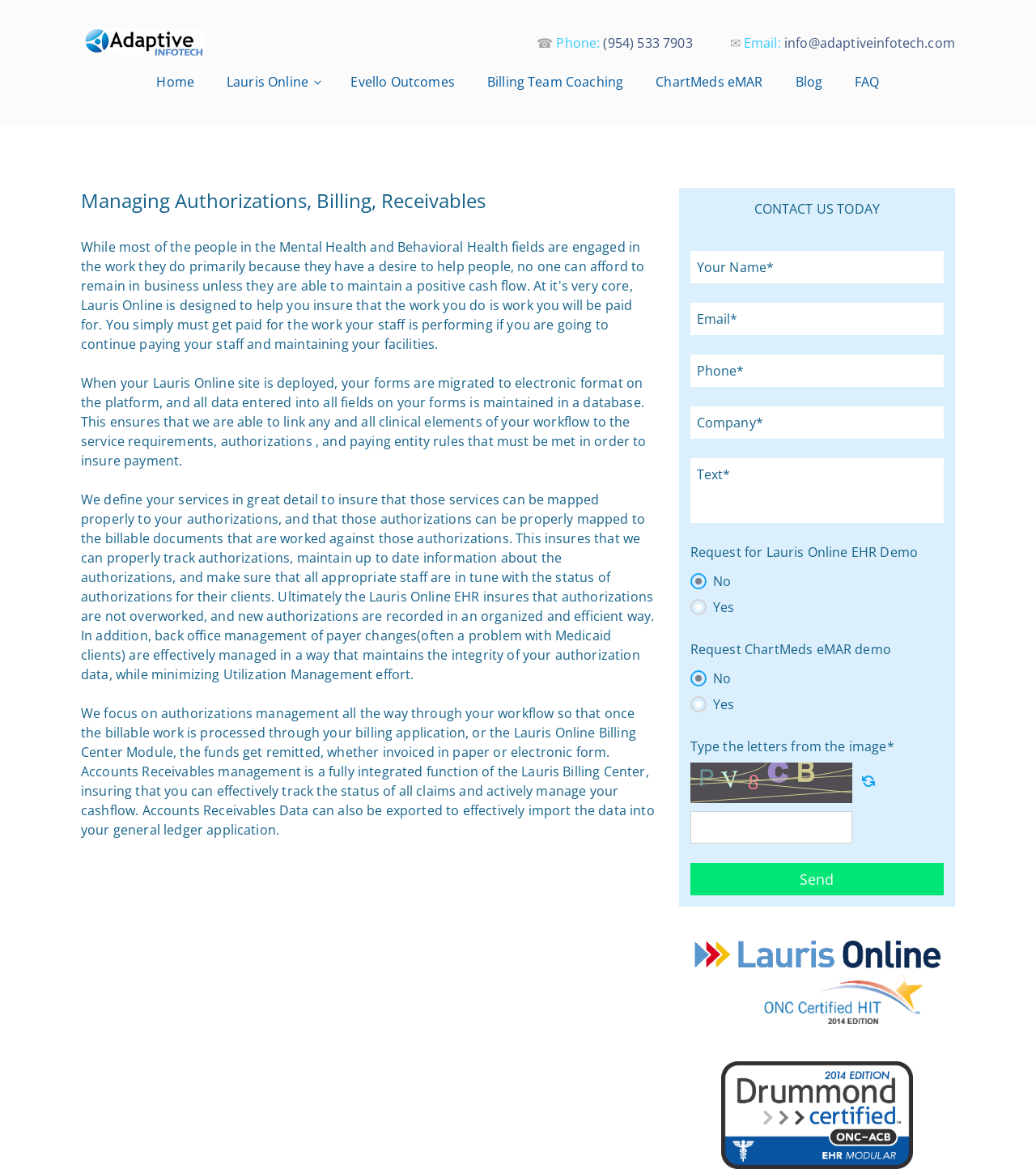What is the function of the Lauris Online Billing Center Module?
Answer with a single word or phrase, using the screenshot for reference.

Processing billable work and remitting funds